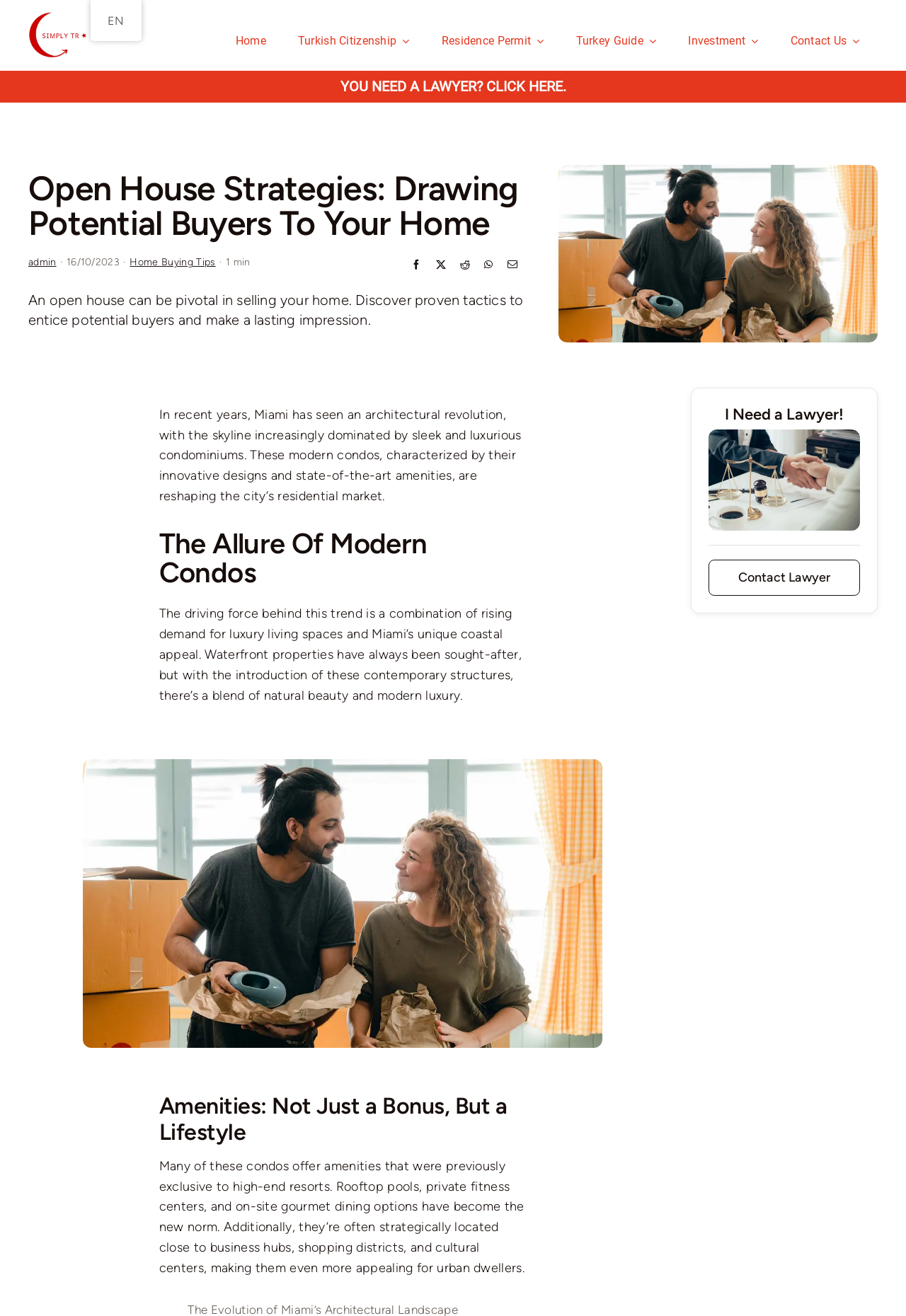Mark the bounding box of the element that matches the following description: "Home".

[0.26, 0.024, 0.294, 0.038]